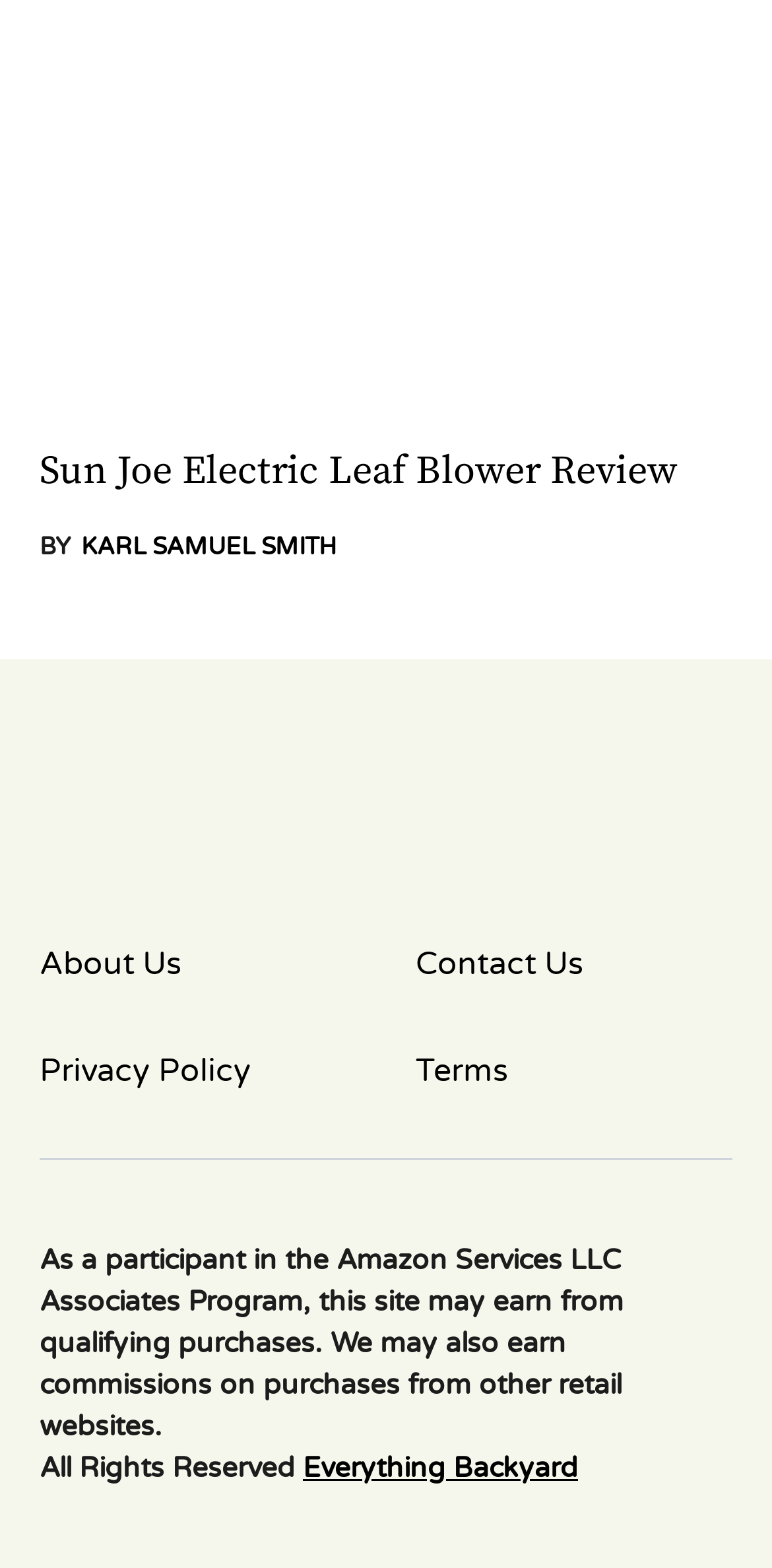Please identify the bounding box coordinates of the element I should click to complete this instruction: 'contact the website administrator'. The coordinates should be given as four float numbers between 0 and 1, like this: [left, top, right, bottom].

[0.538, 0.6, 0.949, 0.63]